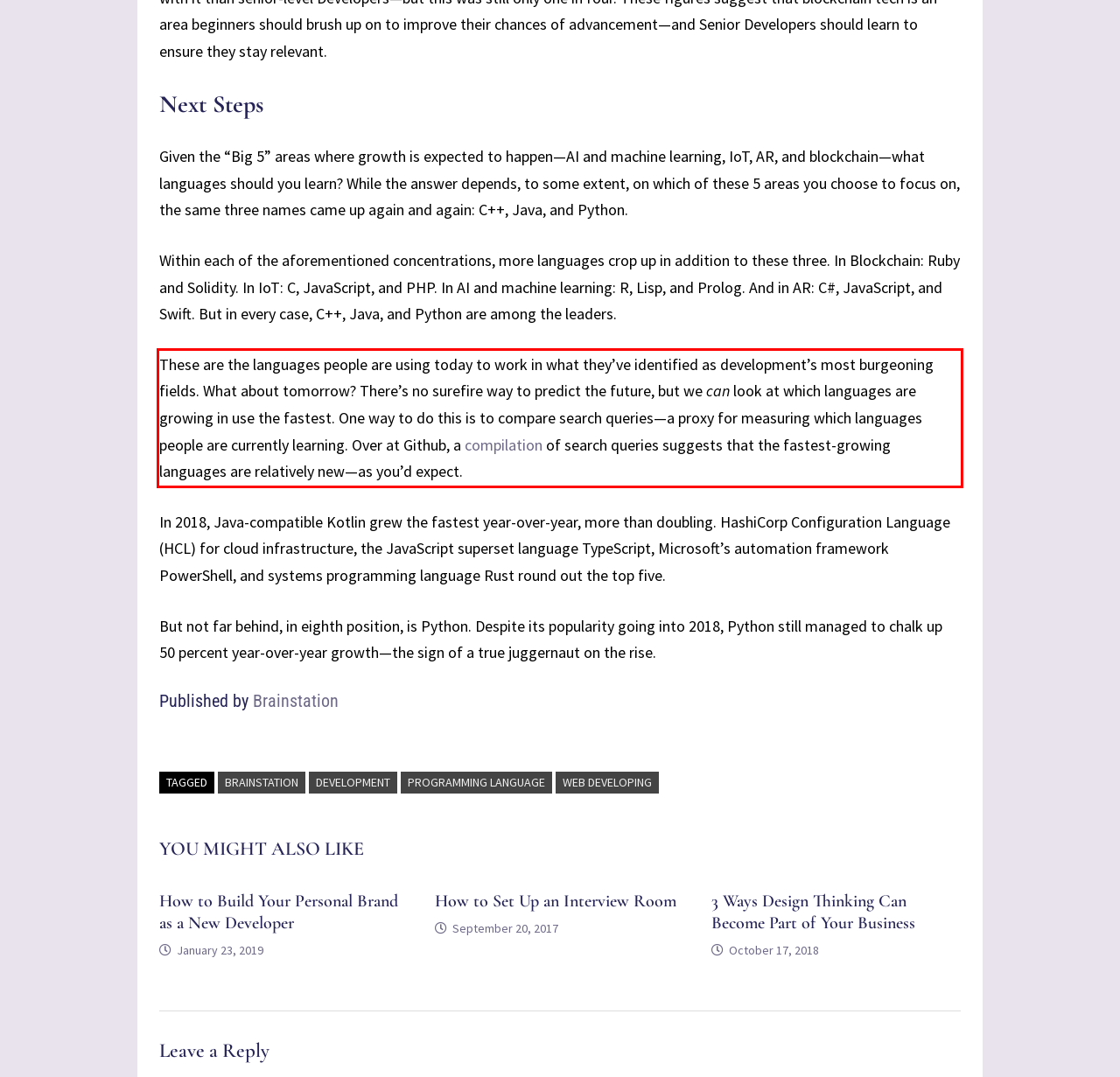Your task is to recognize and extract the text content from the UI element enclosed in the red bounding box on the webpage screenshot.

These are the languages people are using today to work in what they’ve identified as development’s most burgeoning fields. What about tomorrow? There’s no surefire way to predict the future, but we can look at which languages are growing in use the fastest. One way to do this is to compare search queries—a proxy for measuring which languages people are currently learning. Over at Github, a compilation of search queries suggests that the fastest-growing languages are relatively new—as you’d expect.